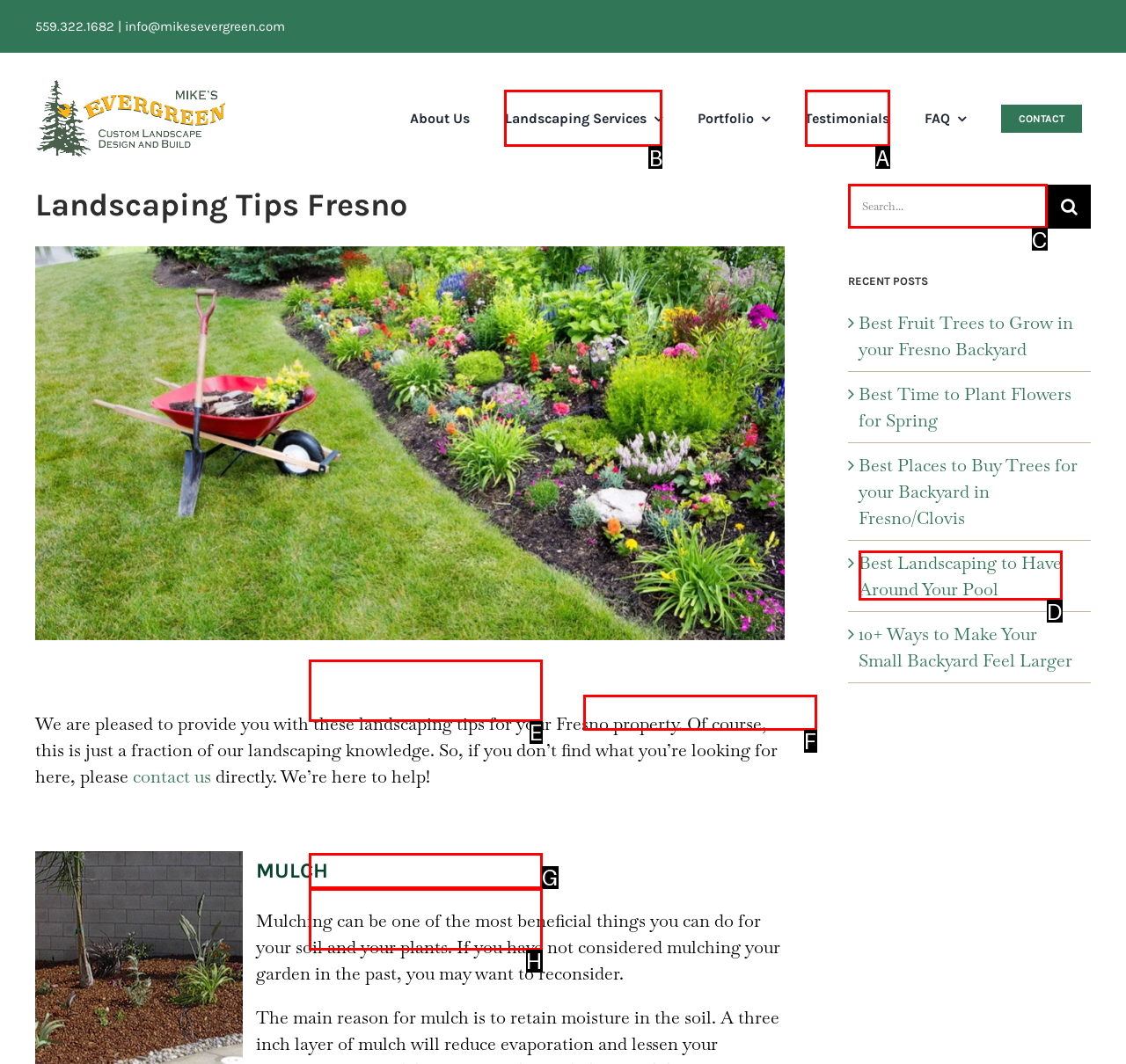Tell me which option I should click to complete the following task: Call customer care
Answer with the option's letter from the given choices directly.

None